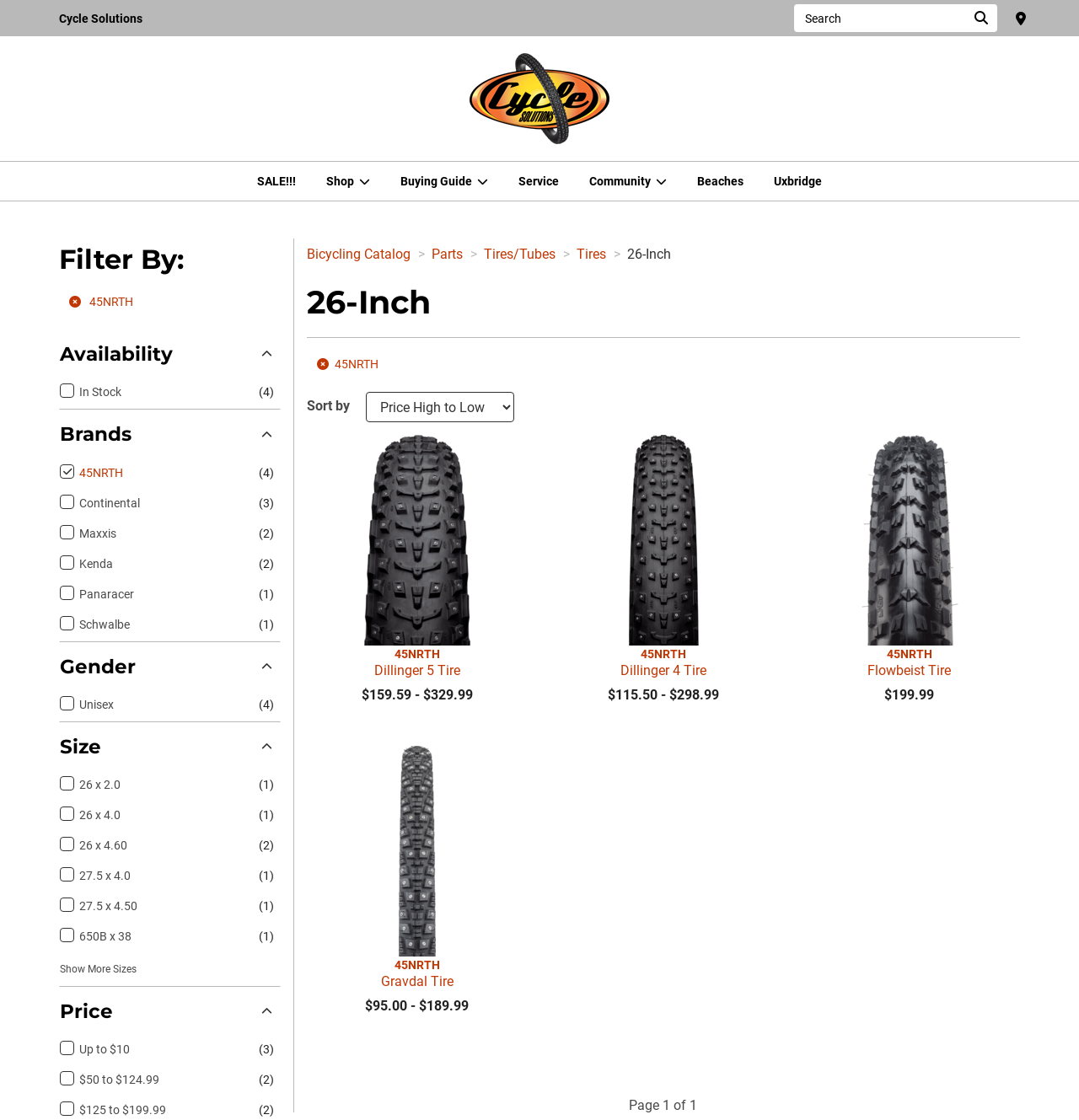Locate the bounding box coordinates of the clickable element to fulfill the following instruction: "Filter by availability". Provide the coordinates as four float numbers between 0 and 1 in the format [left, top, right, bottom].

[0.055, 0.295, 0.255, 0.338]